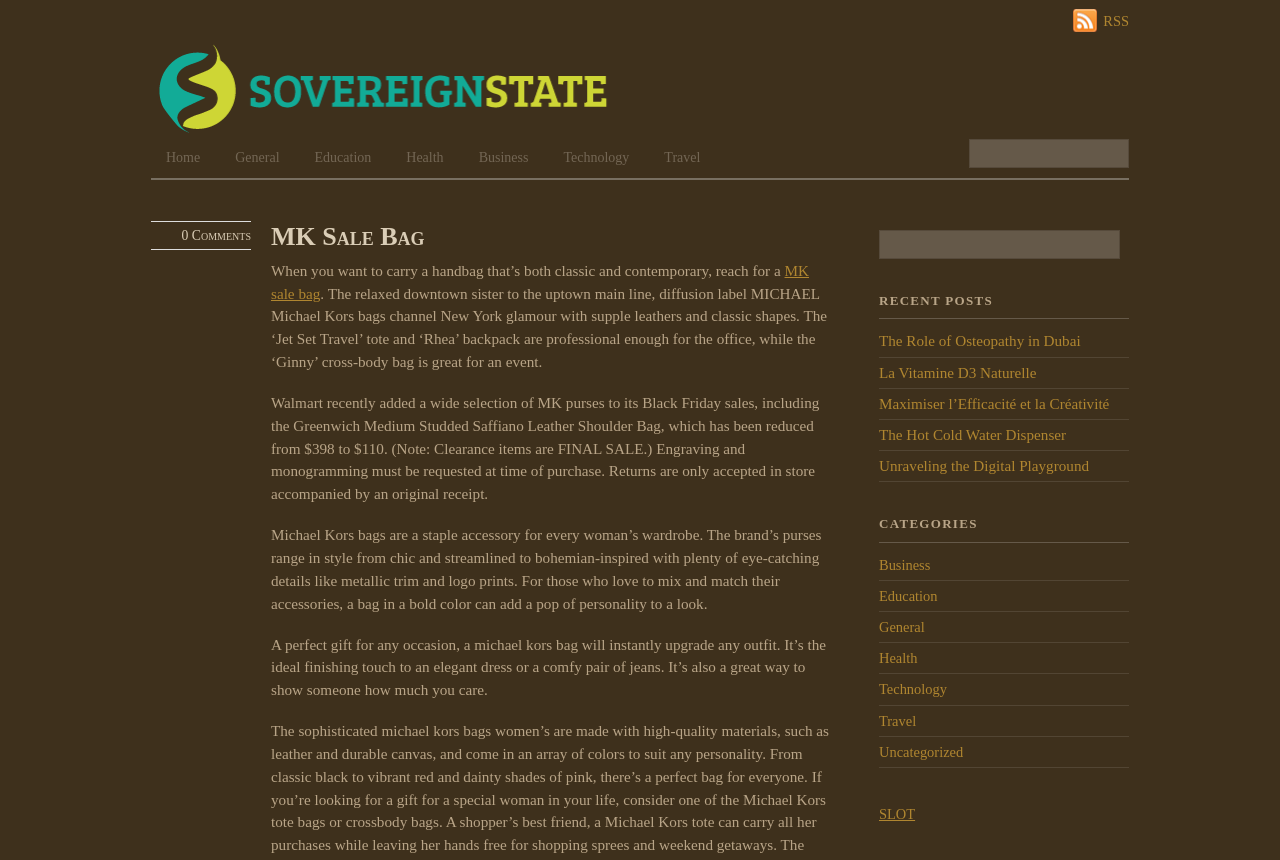Deliver a detailed narrative of the webpage's visual and textual elements.

The webpage appears to be a blog or article page focused on MK sale bags. At the top, there is a header section with a logo image and a link to "Sovereign-State" on the left, followed by a navigation menu with links to "Home", "General", "Education", "Health", "Business", "Technology", and "Travel". On the right side of the header, there is an RSS link and a search textbox.

Below the header, there is a main content section with a heading "MK Sale Bag" and a brief introduction to the topic. The introduction is followed by a series of paragraphs discussing the features and benefits of MK sale bags, including their classic and contemporary design, supple leathers, and professional styles.

To the right of the main content, there is a sidebar with a heading "RECENT POSTS" and a list of links to recent articles, including "The Role of Osteopathy in Dubai", "La Vitamine D3 Naturelle", and others. Below the recent posts section, there is a "CATEGORIES" section with links to various categories, such as "Business", "Education", "General", "Health", "Technology", and "Travel".

Throughout the page, there are several links to specific MK sale bag products, including the "Greenwich Medium Studded Saffiano Leather Shoulder Bag" and others. The page also features a few static text elements, including a brief description of the brand's purses and their range of styles.